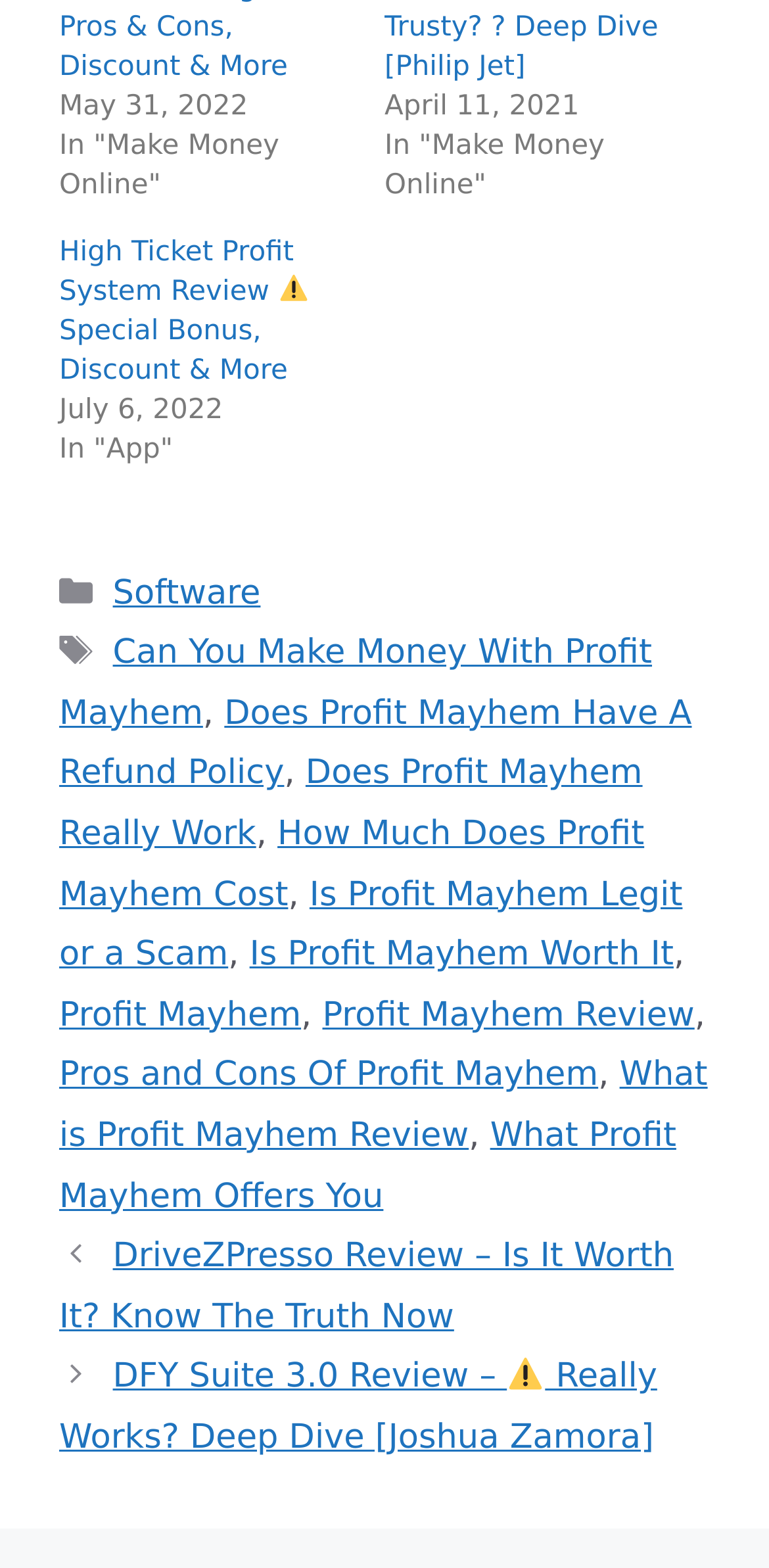Determine the bounding box coordinates for the area that needs to be clicked to fulfill this task: "Click on the 'High Ticket Profit System Review ⚠️ Special Bonus, Discount & More' link". The coordinates must be given as four float numbers between 0 and 1, i.e., [left, top, right, bottom].

[0.077, 0.15, 0.403, 0.246]